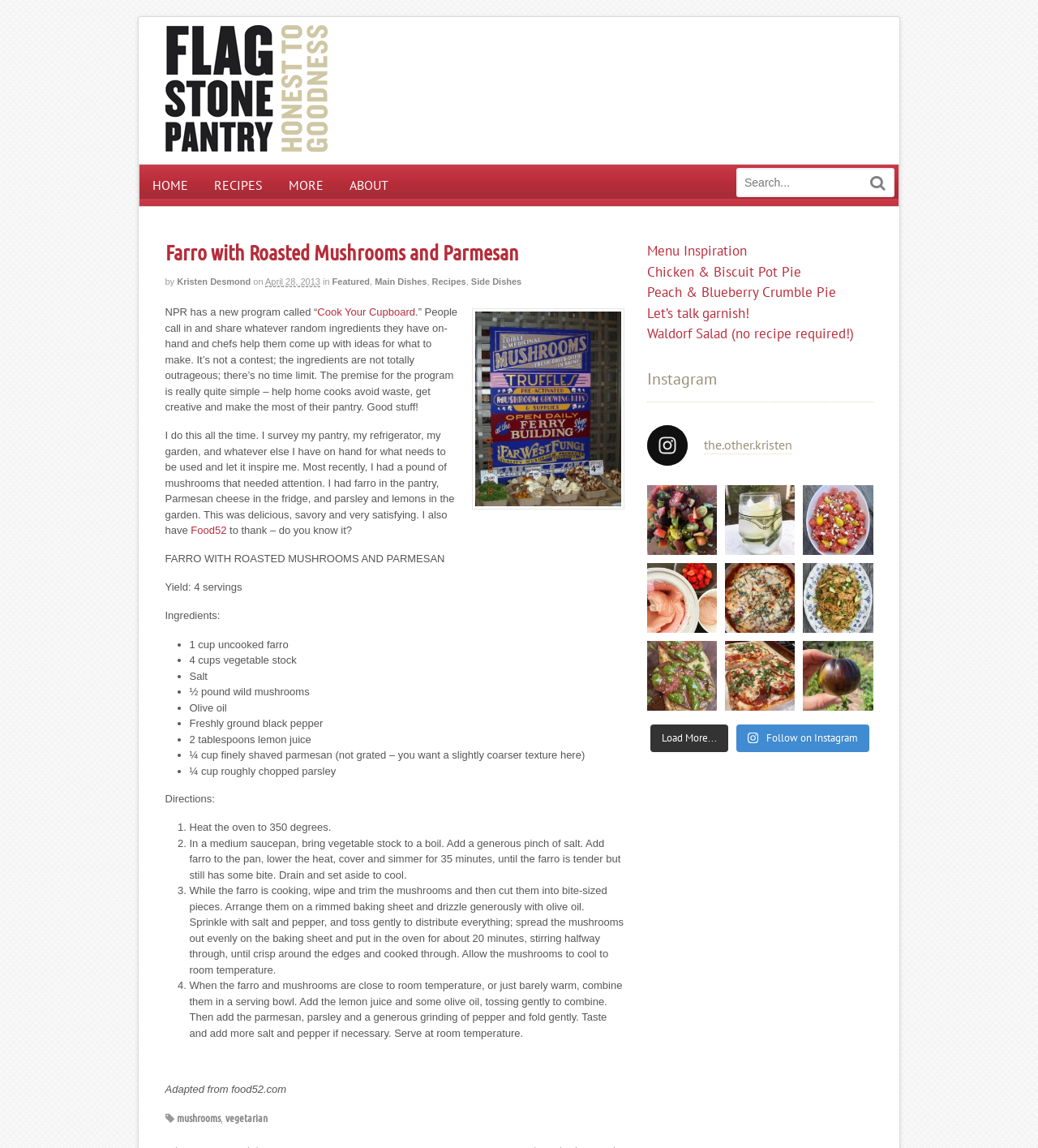Answer the question using only one word or a concise phrase: What is the purpose of the 'Cook Your Cupboard' program?

To help home cooks avoid waste and get creative